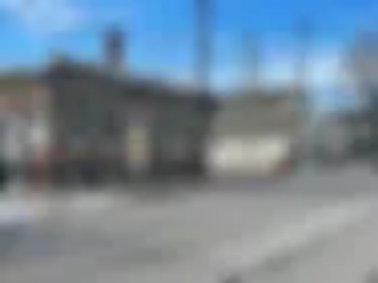Break down the image and provide a full description, noting any significant aspects.

The image showcases a building undergoing restoration, set against a clear blue sky. The view captures the exterior facade where layers of siding, likely added over the years, are being stripped away to reveal the original clapboard underneath. This process highlights the building's historical features, such as windows and doors that have been concealed or altered over time. In the context of the restoration project, this unveiling is significant, as it provides insight into the building's structure and aesthetic from its earlier days. The scene conveys an exciting moment in the renovation journey, as the team uncovers the architectural details that speak to the building's rich history.